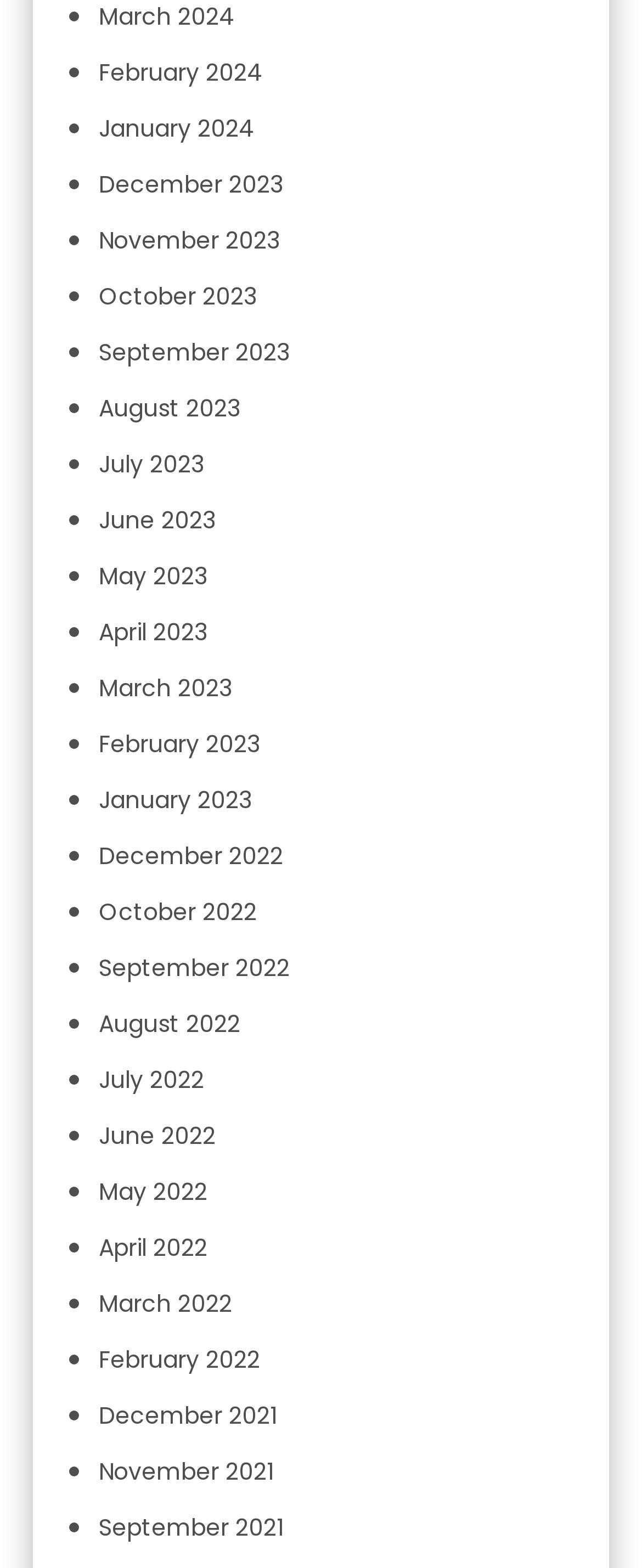Can you pinpoint the bounding box coordinates for the clickable element required for this instruction: "View September 2021"? The coordinates should be four float numbers between 0 and 1, i.e., [left, top, right, bottom].

[0.154, 0.964, 0.441, 0.985]